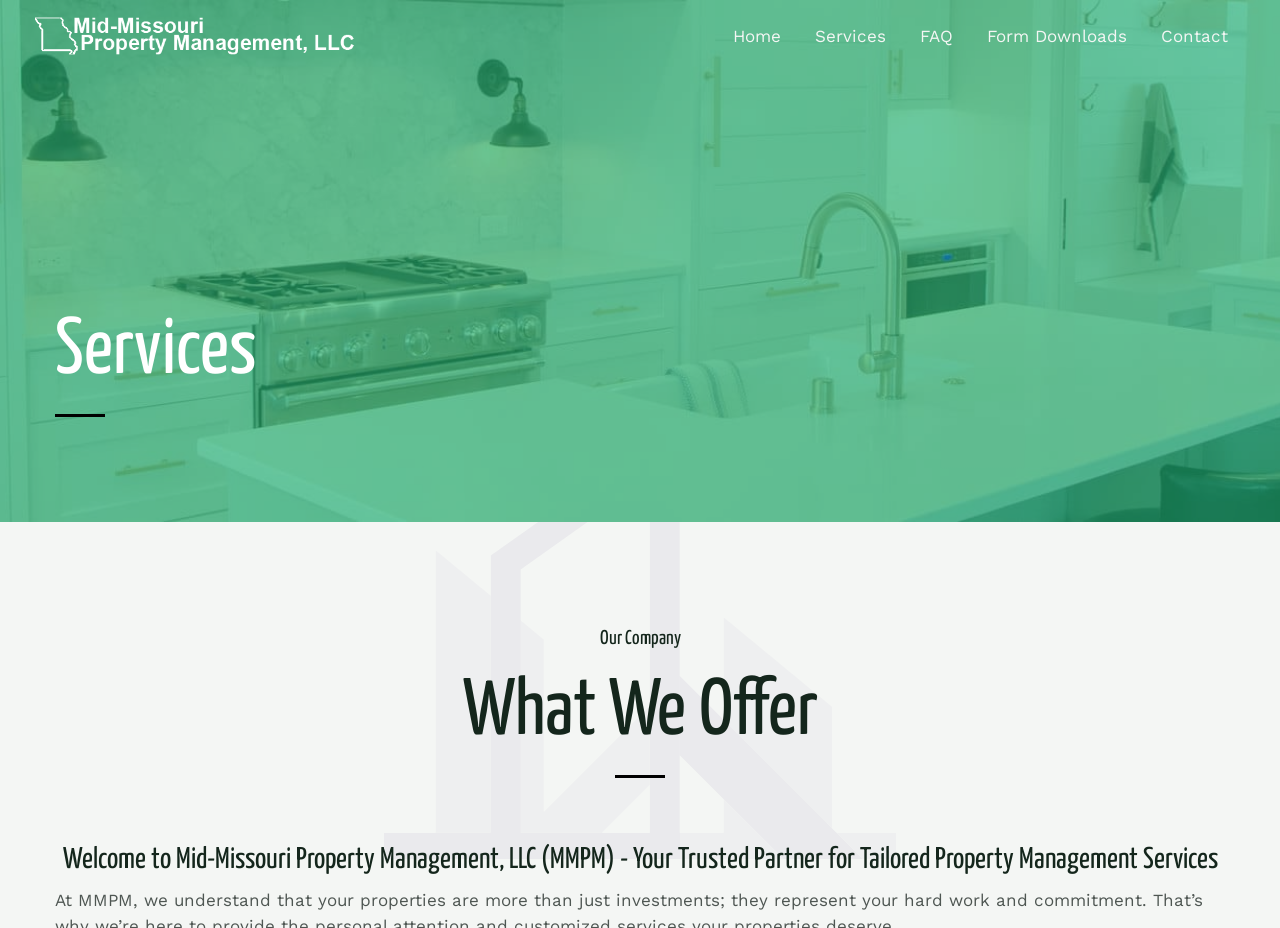Consider the image and give a detailed and elaborate answer to the question: 
How many navigation links are there?

I counted the number of links under the 'Site Navigation' section, which are 'Home', 'Services', 'FAQ', 'Form Downloads', and 'Contact', totaling 6 links.